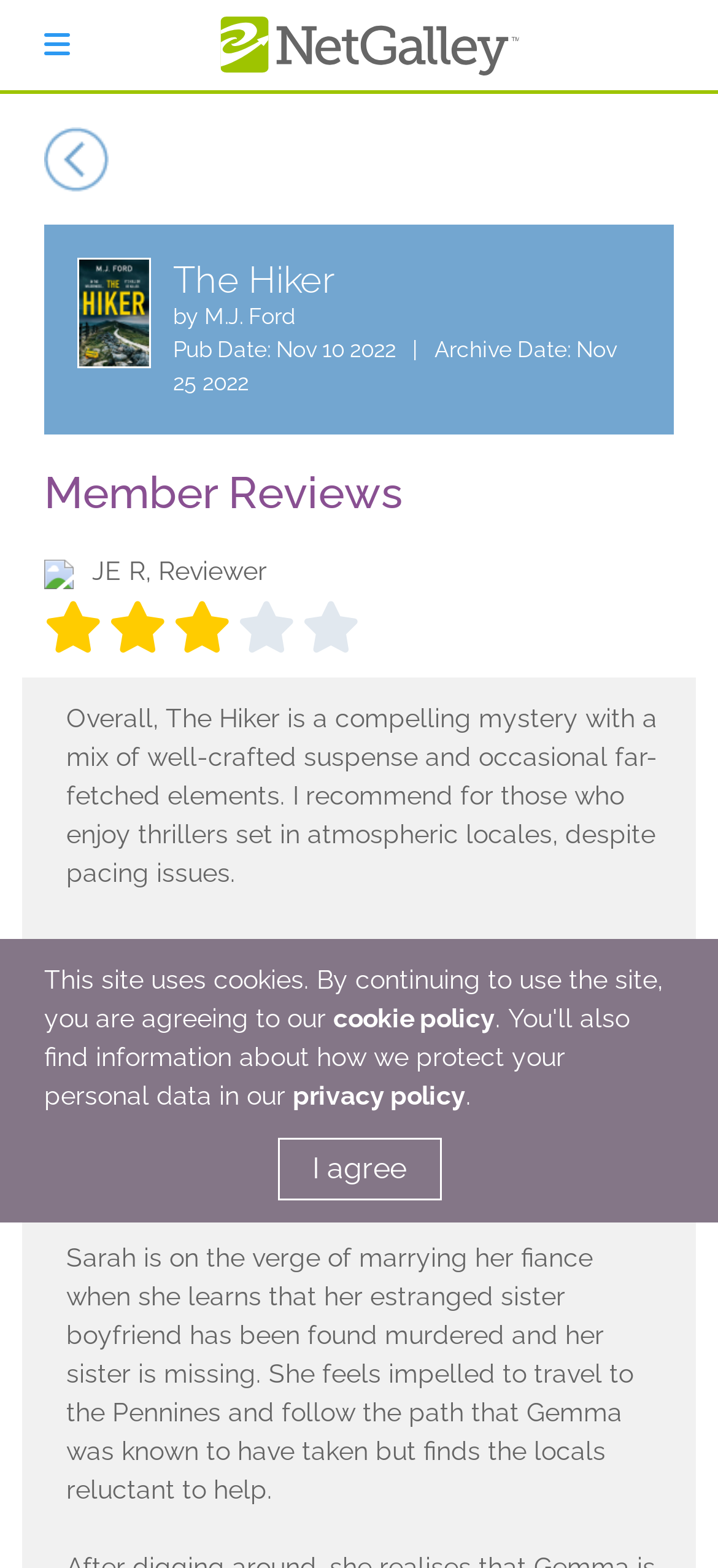Respond concisely with one word or phrase to the following query:
What is the name of the reviewer who wrote the first review?

JE R